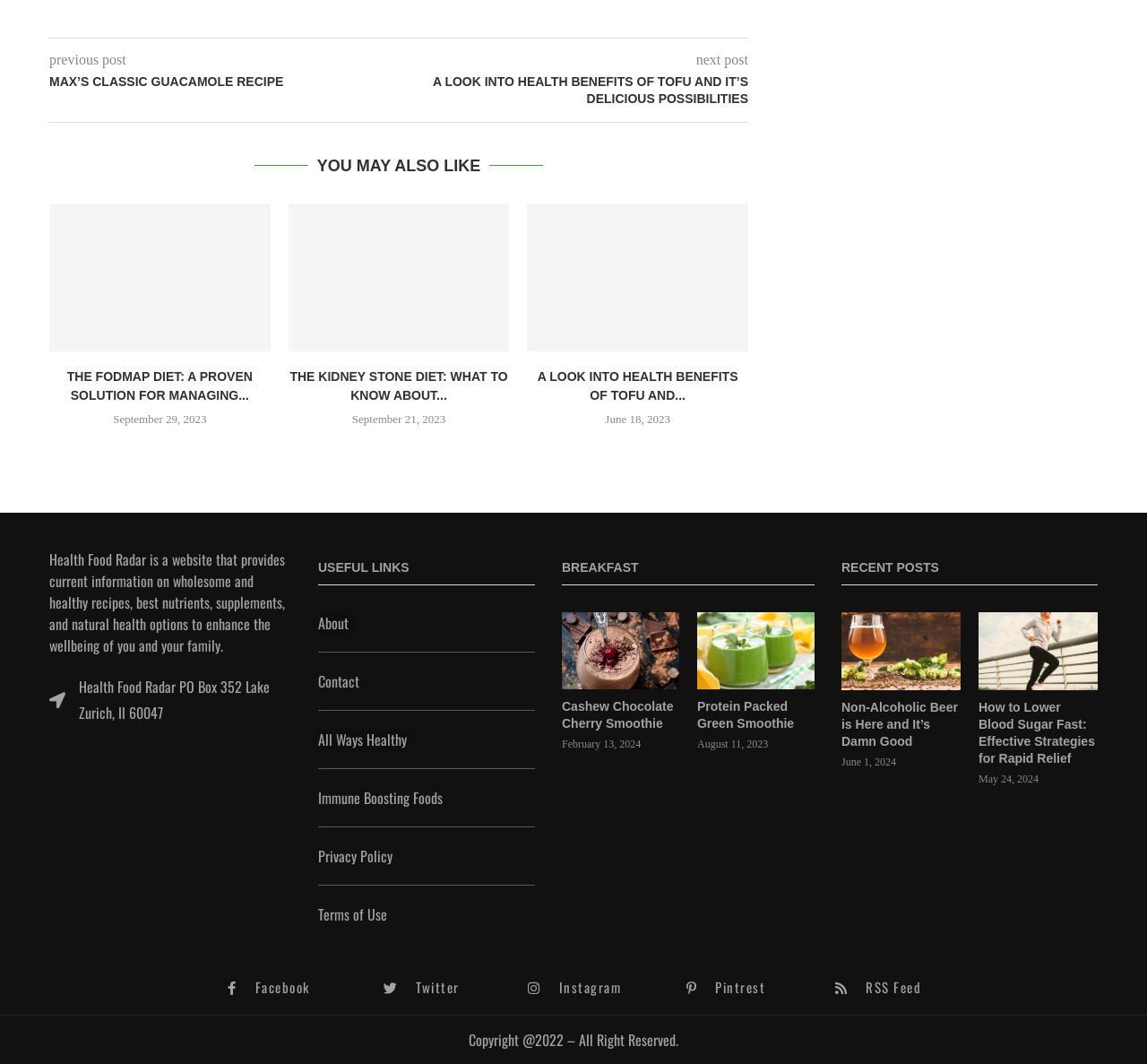What are the social media platforms listed at the bottom of the webpage?
Make sure to answer the question with a detailed and comprehensive explanation.

I determined the social media platforms by looking at the links located at the bottom of the webpage, and they are Facebook, Twitter, Instagram, Pintrest, and RSS Feed.